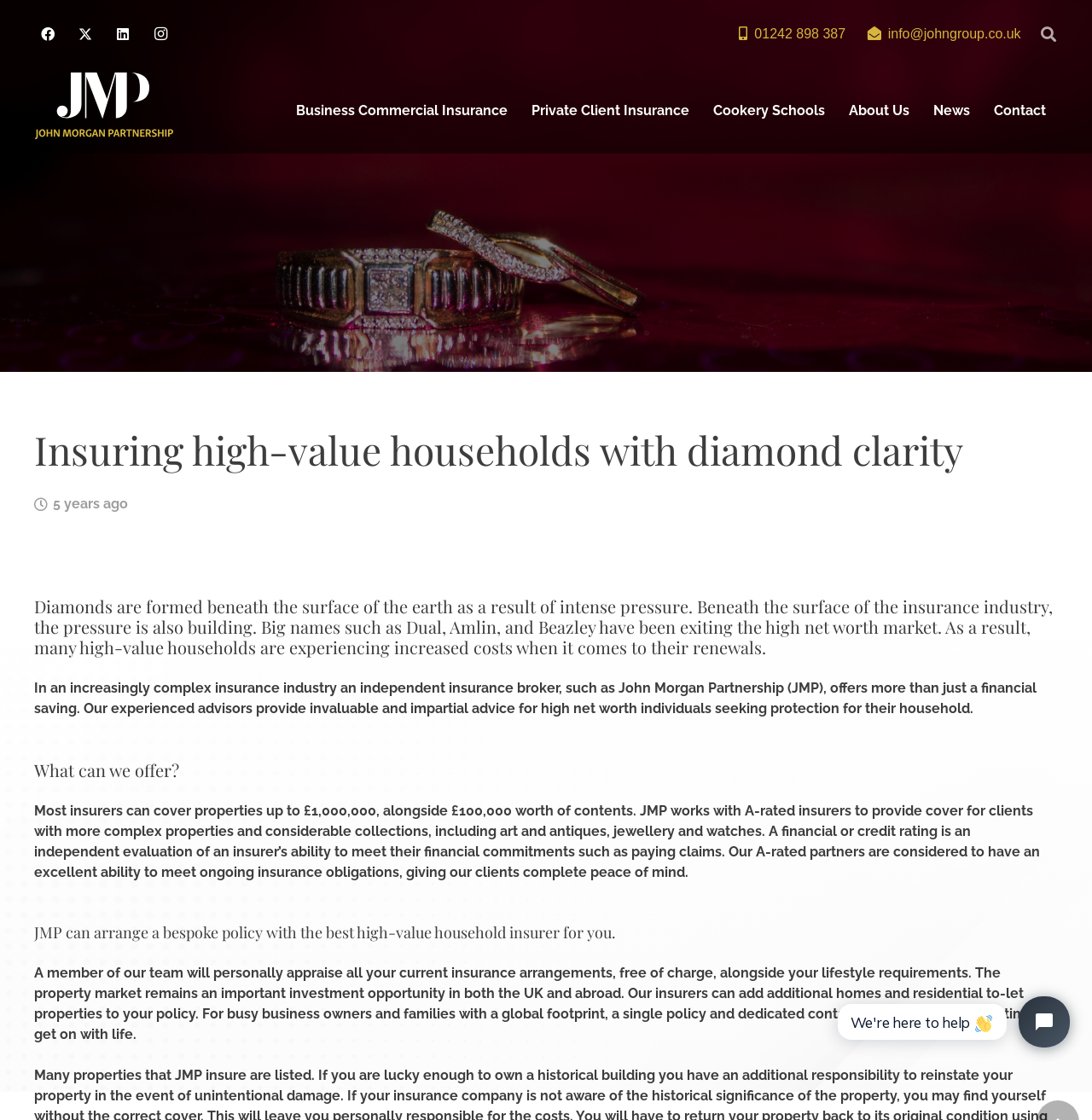Give the bounding box coordinates for the element described as: "aria-label="Twitter" title="Twitter"".

[0.066, 0.018, 0.091, 0.043]